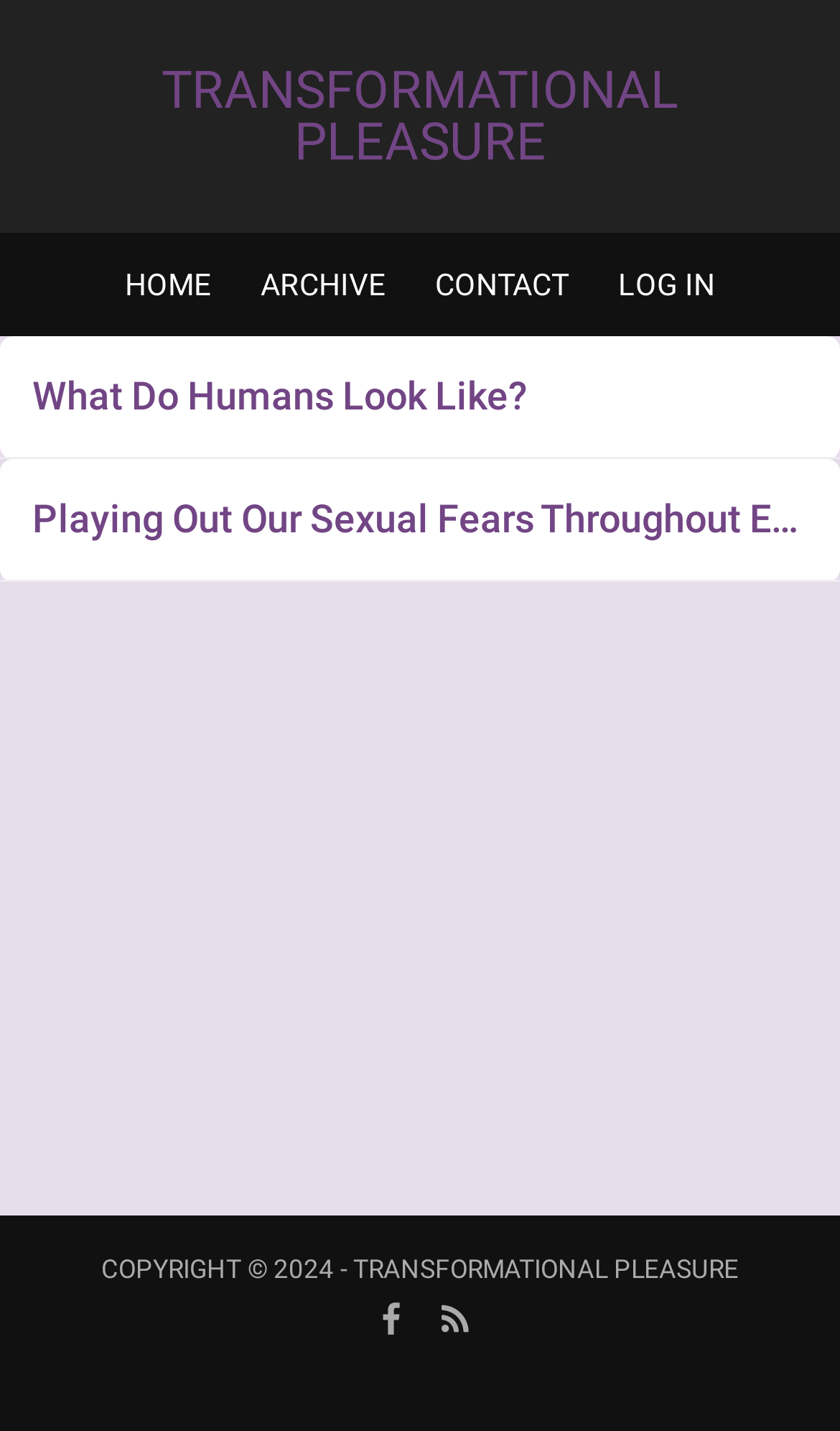Reply to the question with a brief word or phrase: What is the title of the first article?

What Do Humans Look Like?